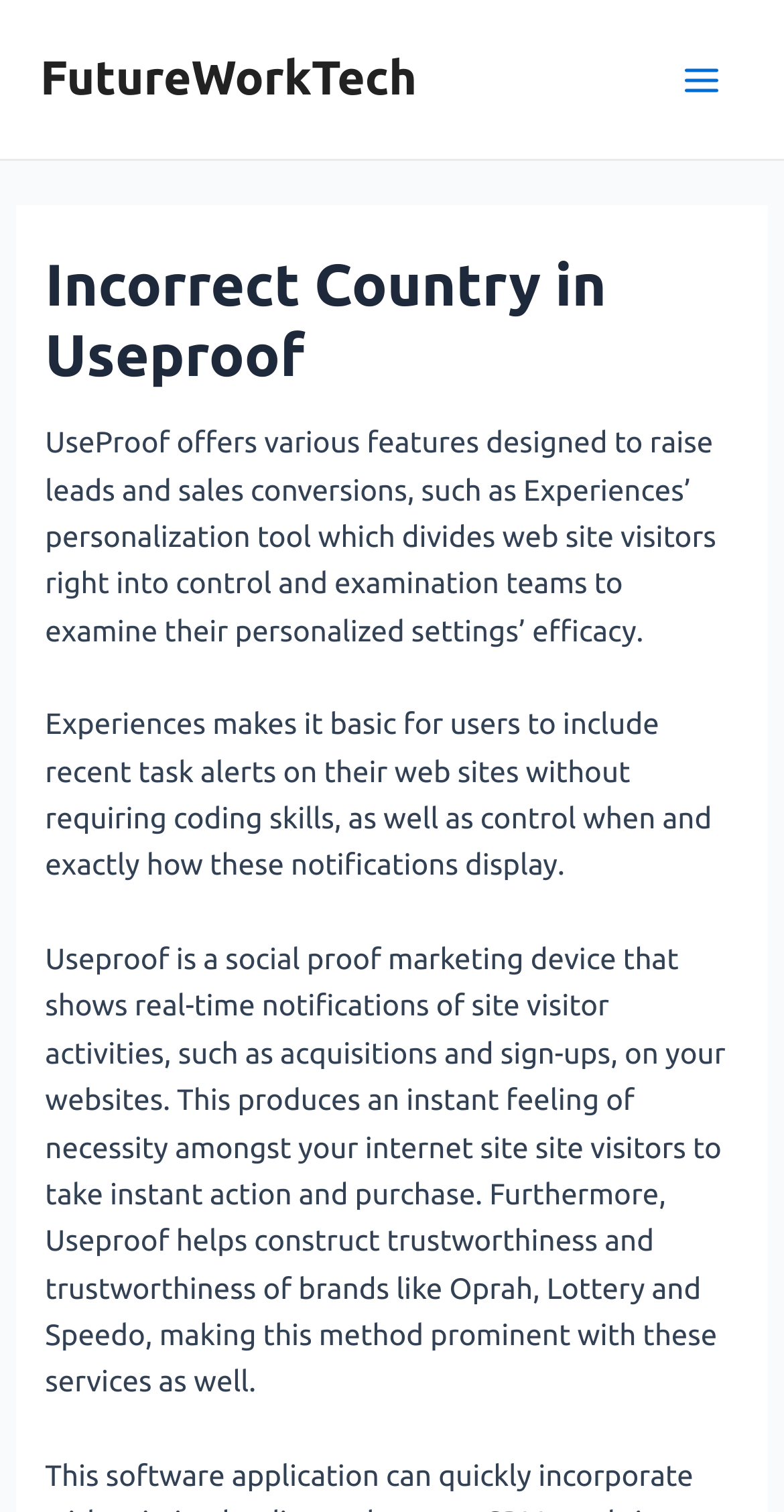Using the webpage screenshot, find the UI element described by Main Menu. Provide the bounding box coordinates in the format (top-left x, top-left y, bottom-right x, bottom-right y), ensuring all values are floating point numbers between 0 and 1.

[0.841, 0.025, 0.949, 0.08]